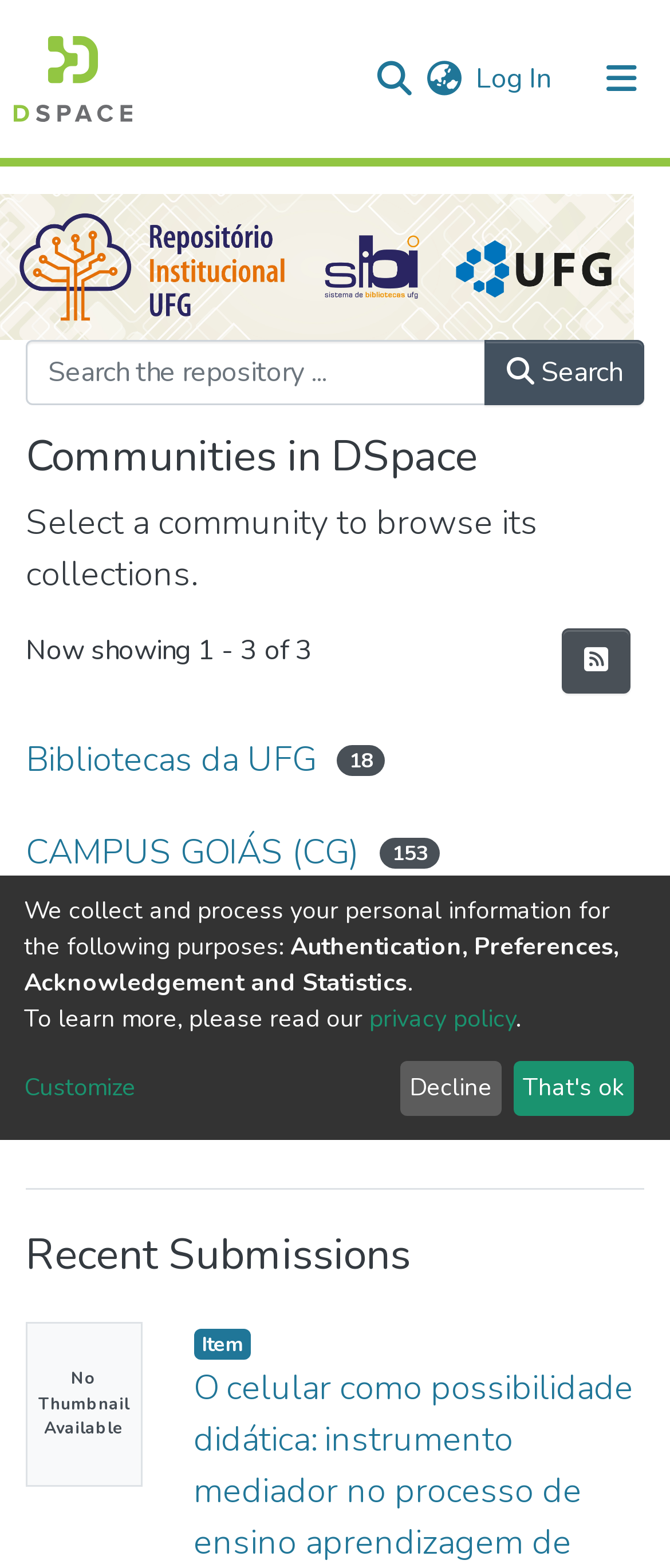Locate the UI element described by Communities & Collections in the provided webpage screenshot. Return the bounding box coordinates in the format (top-left x, top-left y, bottom-right x, bottom-right y), ensuring all values are between 0 and 1.

[0.041, 0.102, 0.513, 0.146]